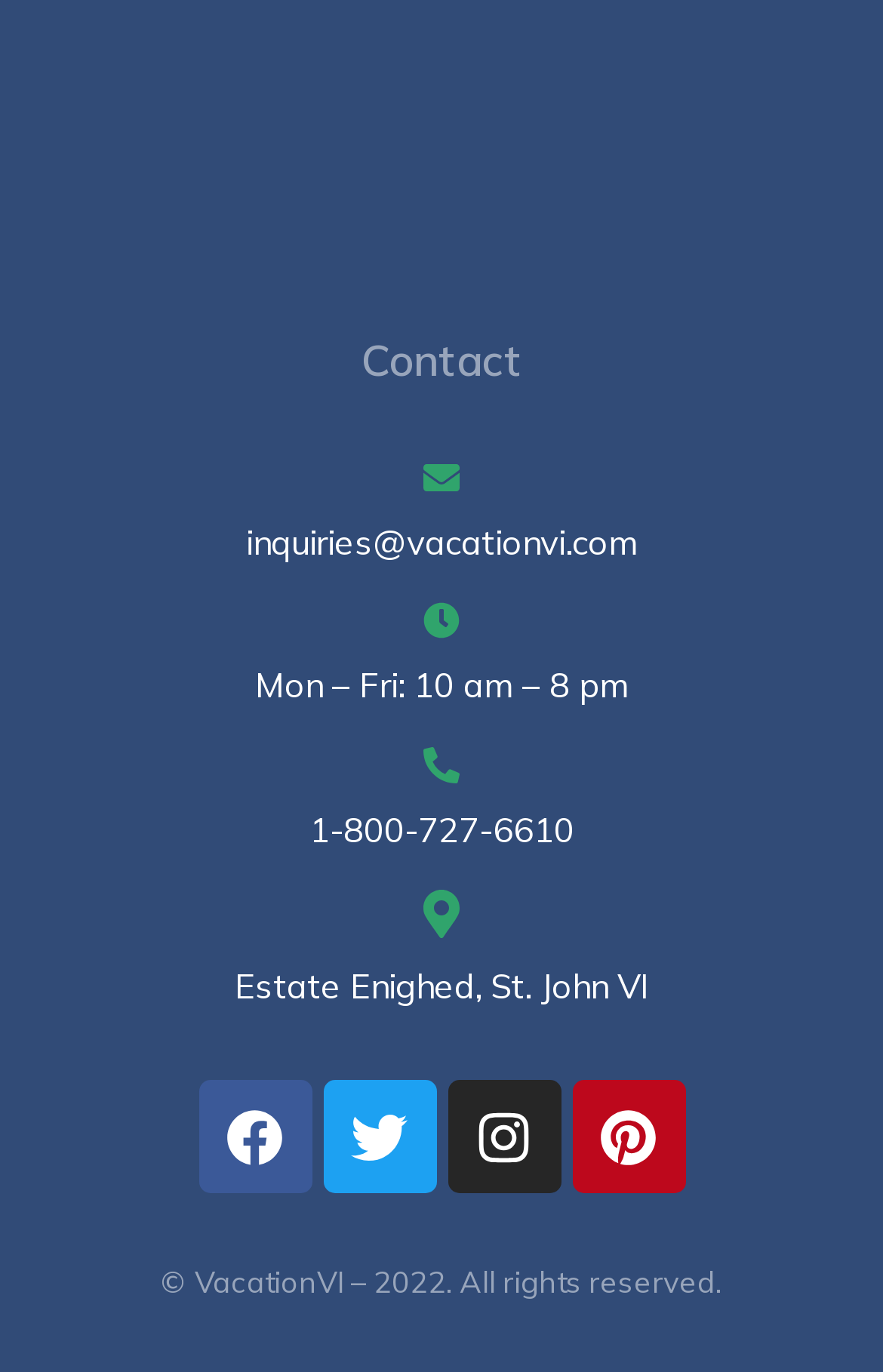Identify the bounding box for the element characterized by the following description: "Personal-Development.Com".

None